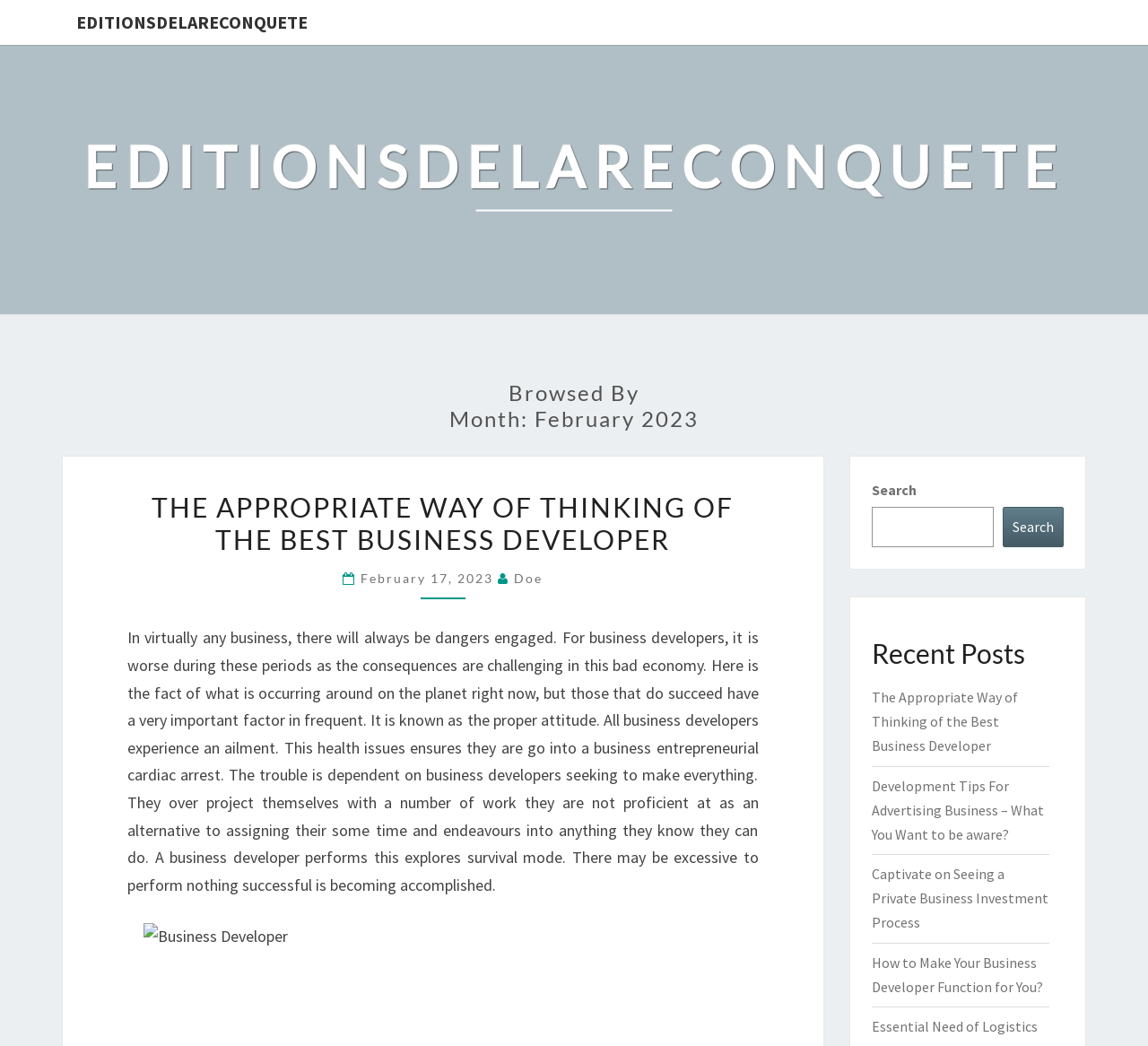Look at the image and write a detailed answer to the question: 
What is the purpose of the search box?

The search box is located in the top right corner of the webpage, and it allows users to search for specific posts or articles within the webpage, making it easier to find relevant content.